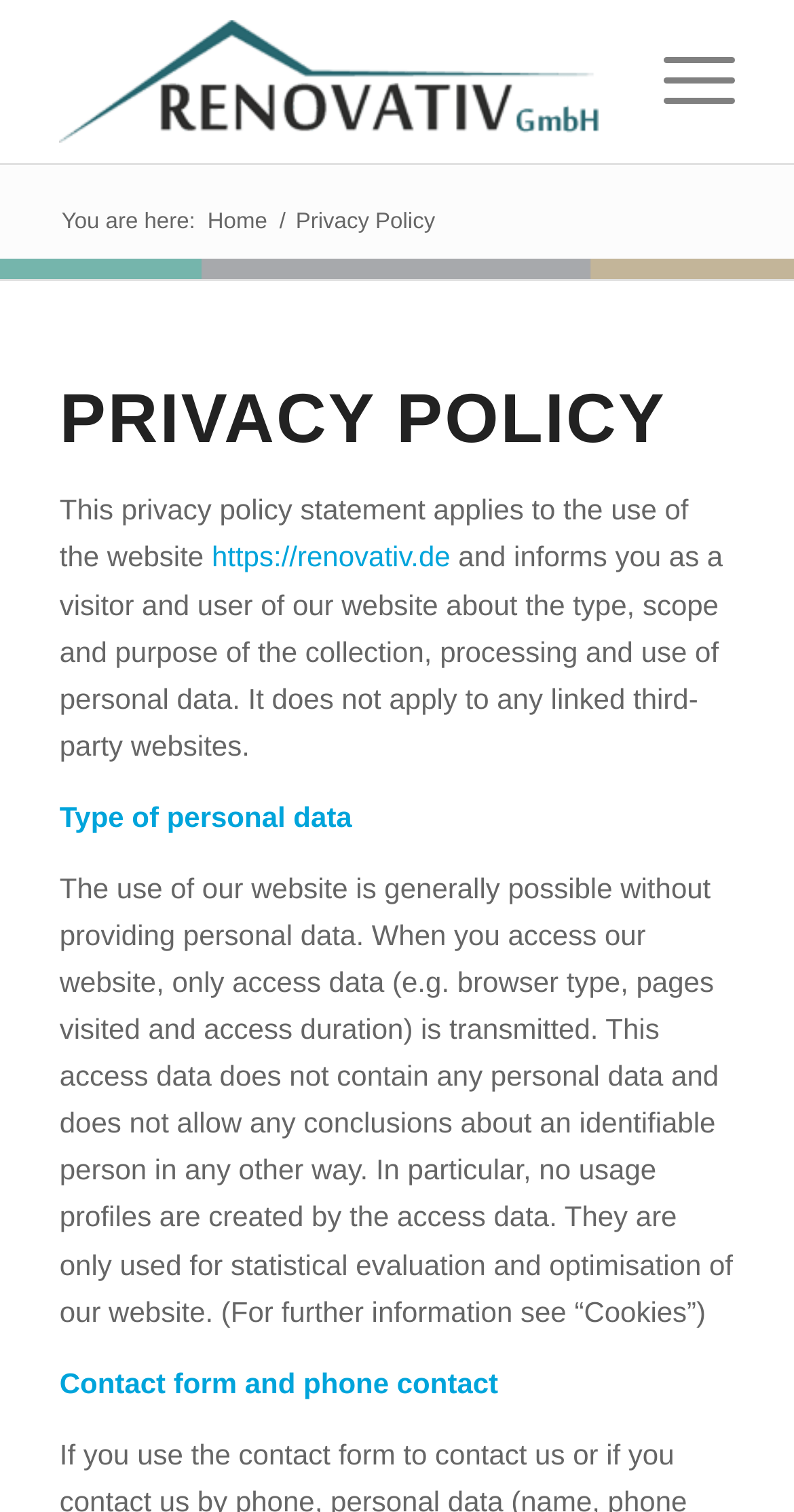What is the purpose of the privacy policy? From the image, respond with a single word or brief phrase.

To inform about personal data collection